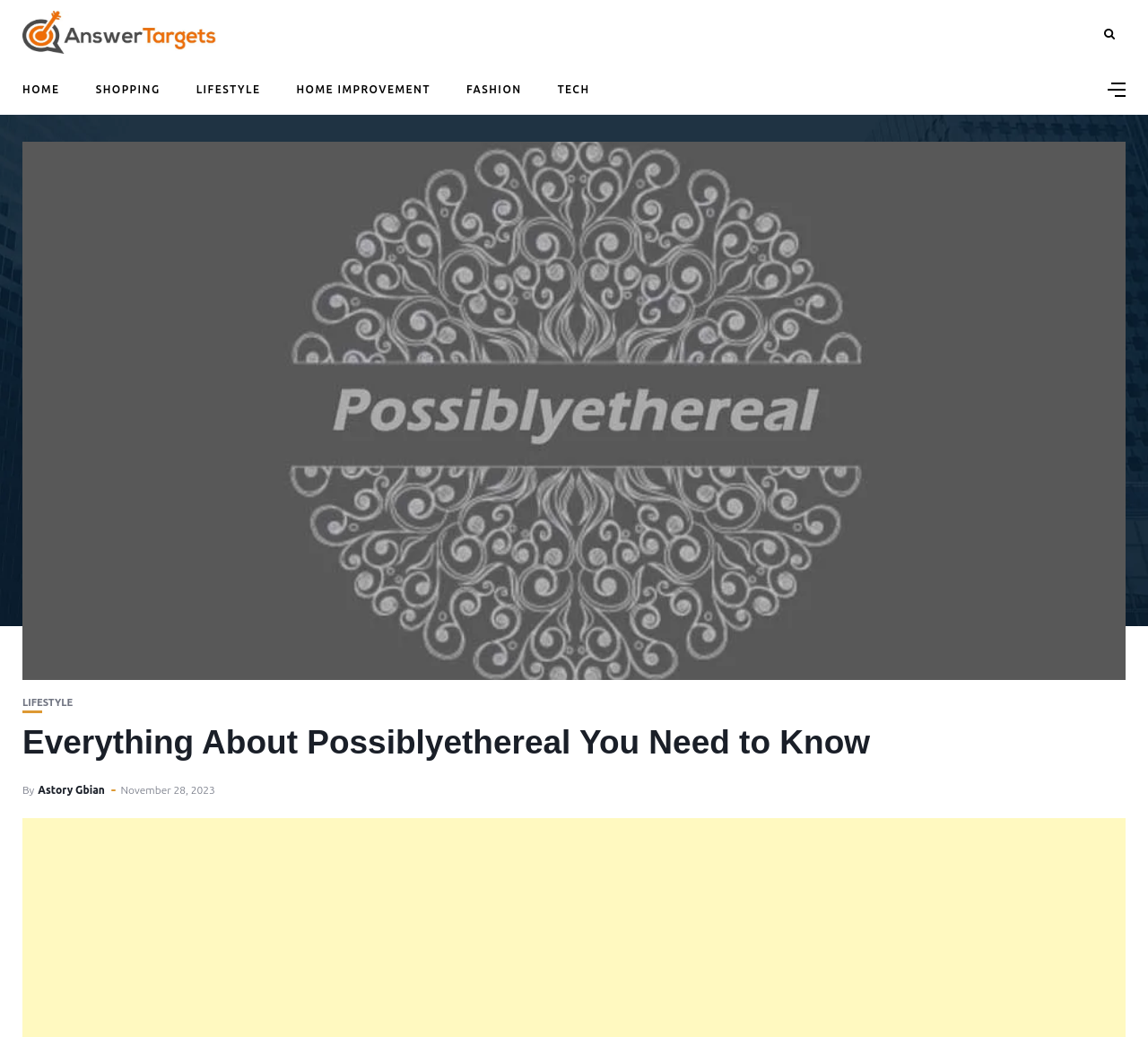Locate the bounding box coordinates of the area where you should click to accomplish the instruction: "Go to the 'LIFESTYLE' section".

[0.171, 0.062, 0.227, 0.11]